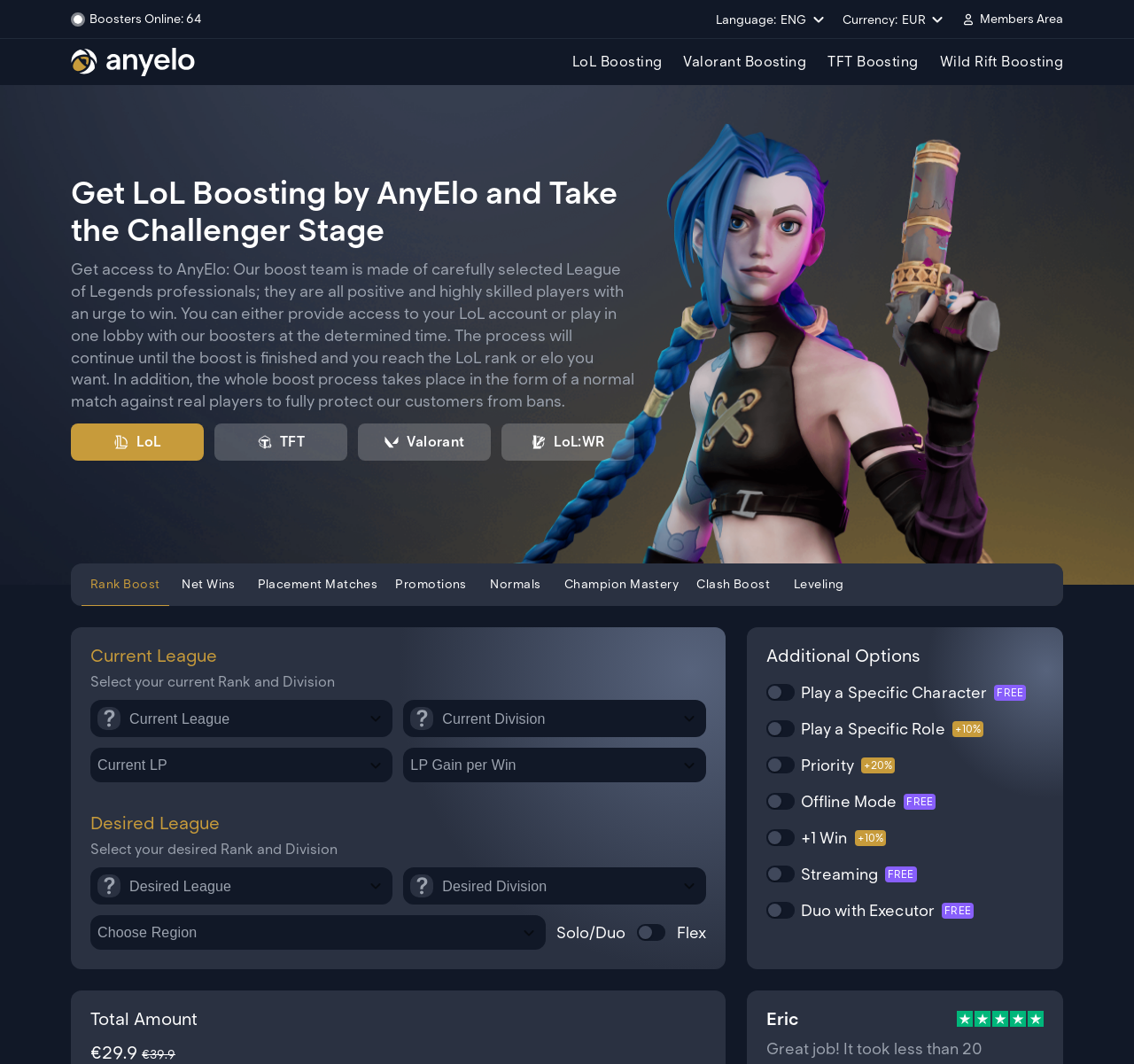Reply to the question with a single word or phrase:
What is the current league selection?

Current League